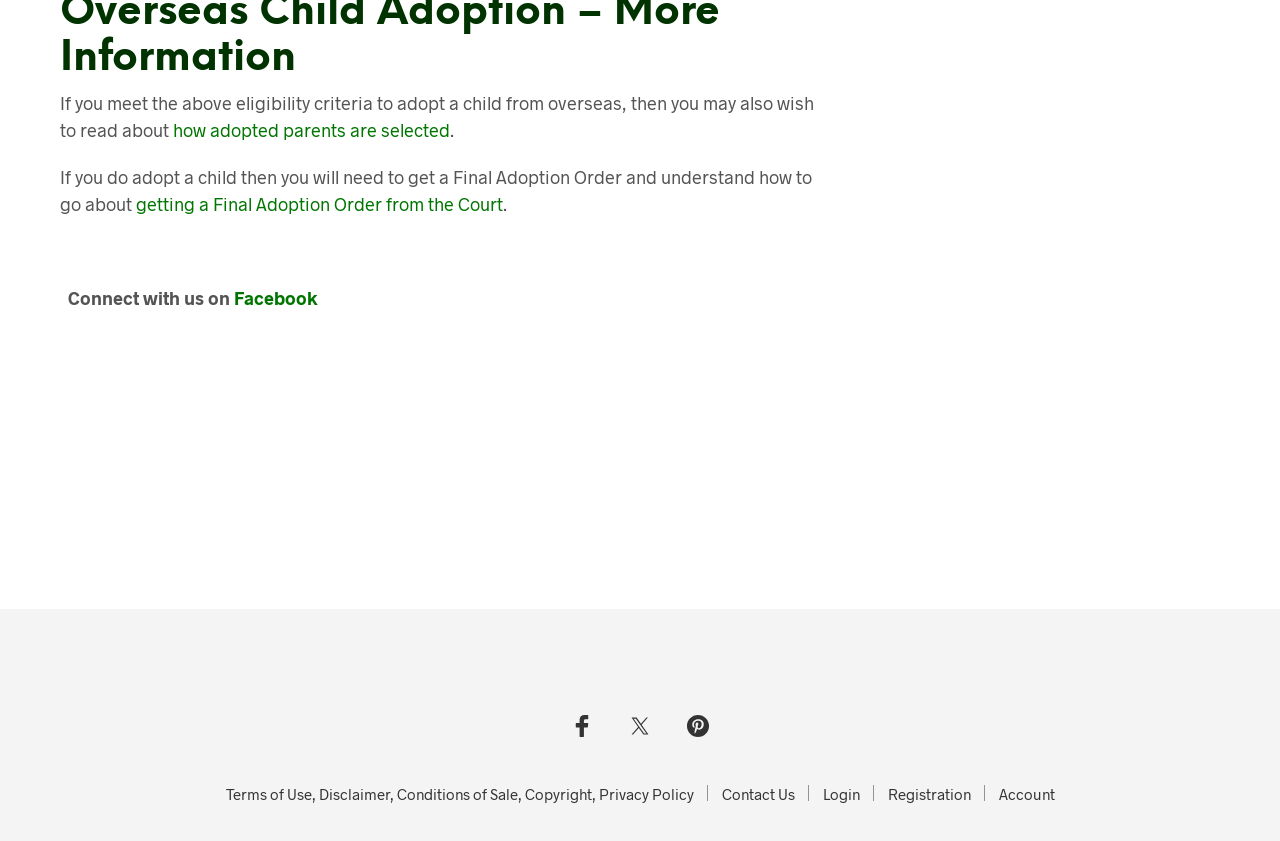What is the topic of the webpage?
Your answer should be a single word or phrase derived from the screenshot.

Adoption